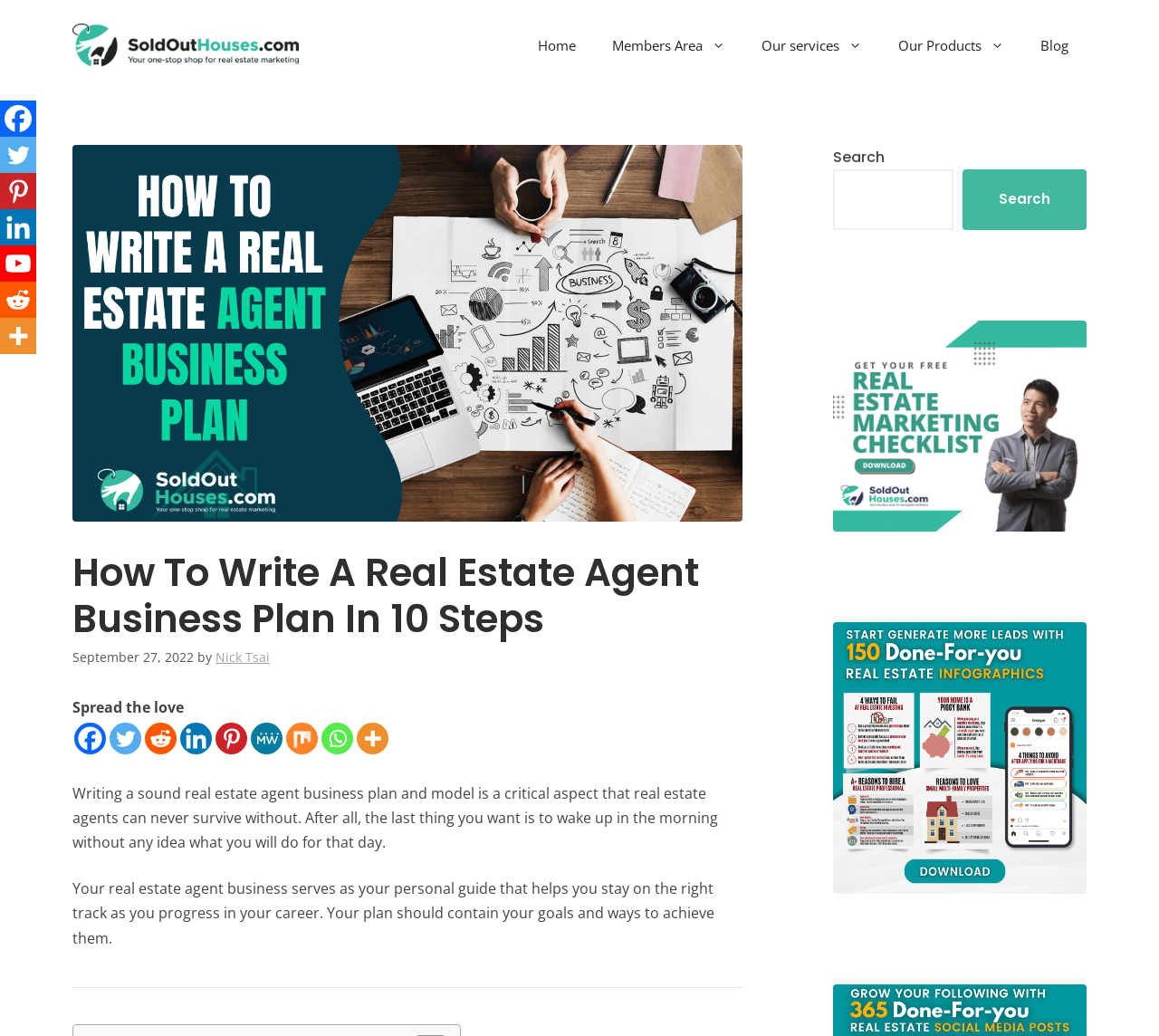Please find the bounding box coordinates of the section that needs to be clicked to achieve this instruction: "Click the 'Home' link".

[0.448, 0.017, 0.512, 0.07]